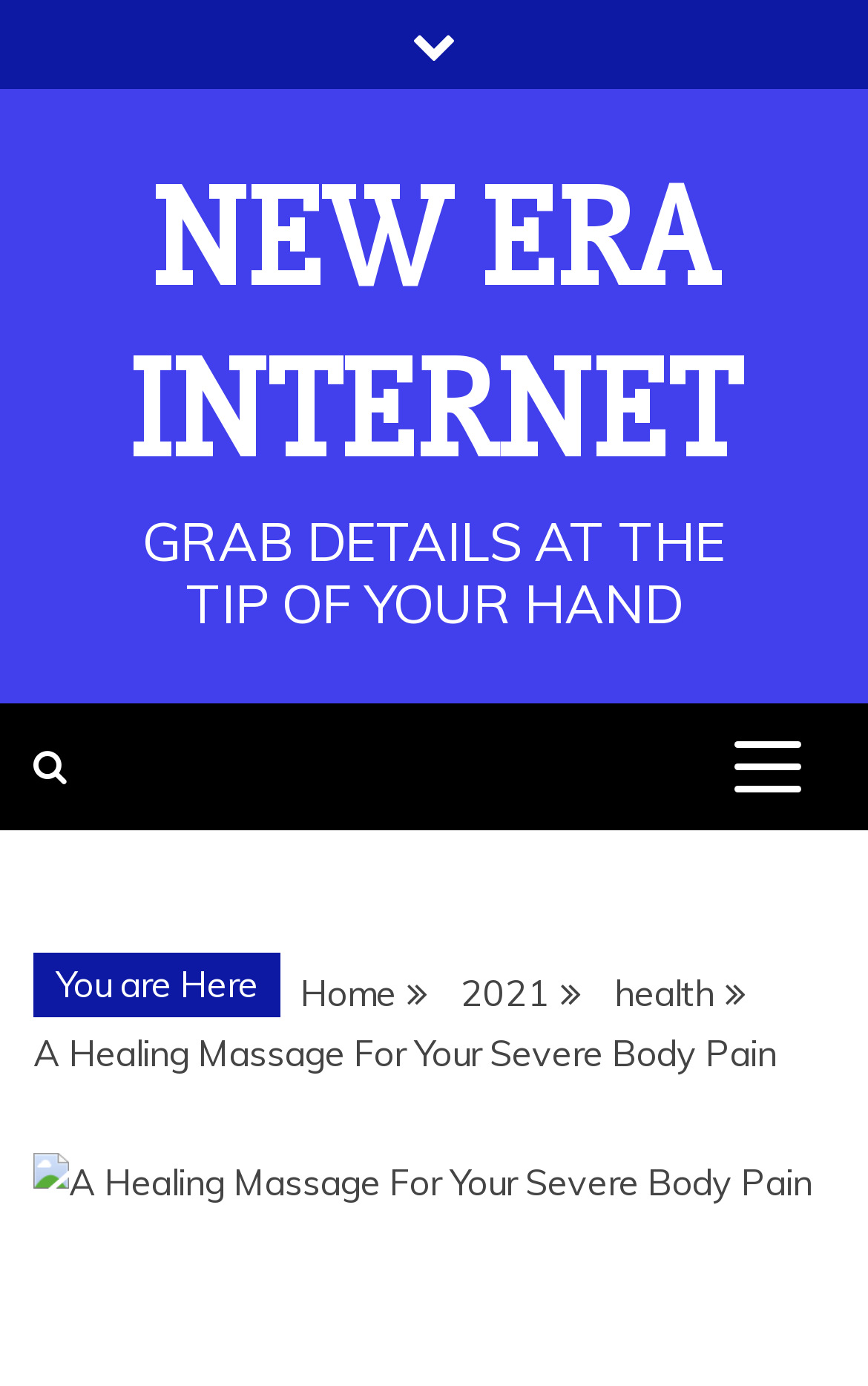Please respond to the question using a single word or phrase:
How many buttons are on the page?

1